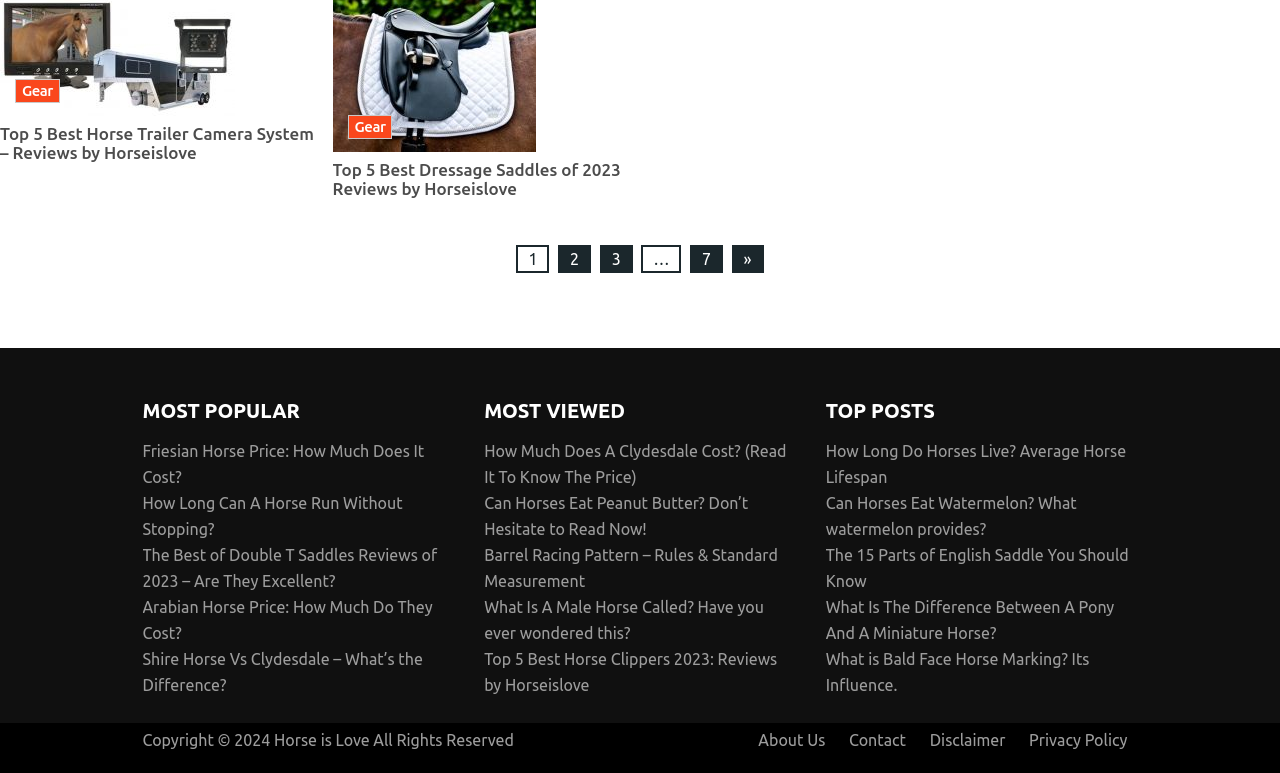Using the webpage screenshot and the element description Privacy Policy, determine the bounding box coordinates. Specify the coordinates in the format (top-left x, top-left y, bottom-right x, bottom-right y) with values ranging from 0 to 1.

[0.804, 0.946, 0.881, 0.969]